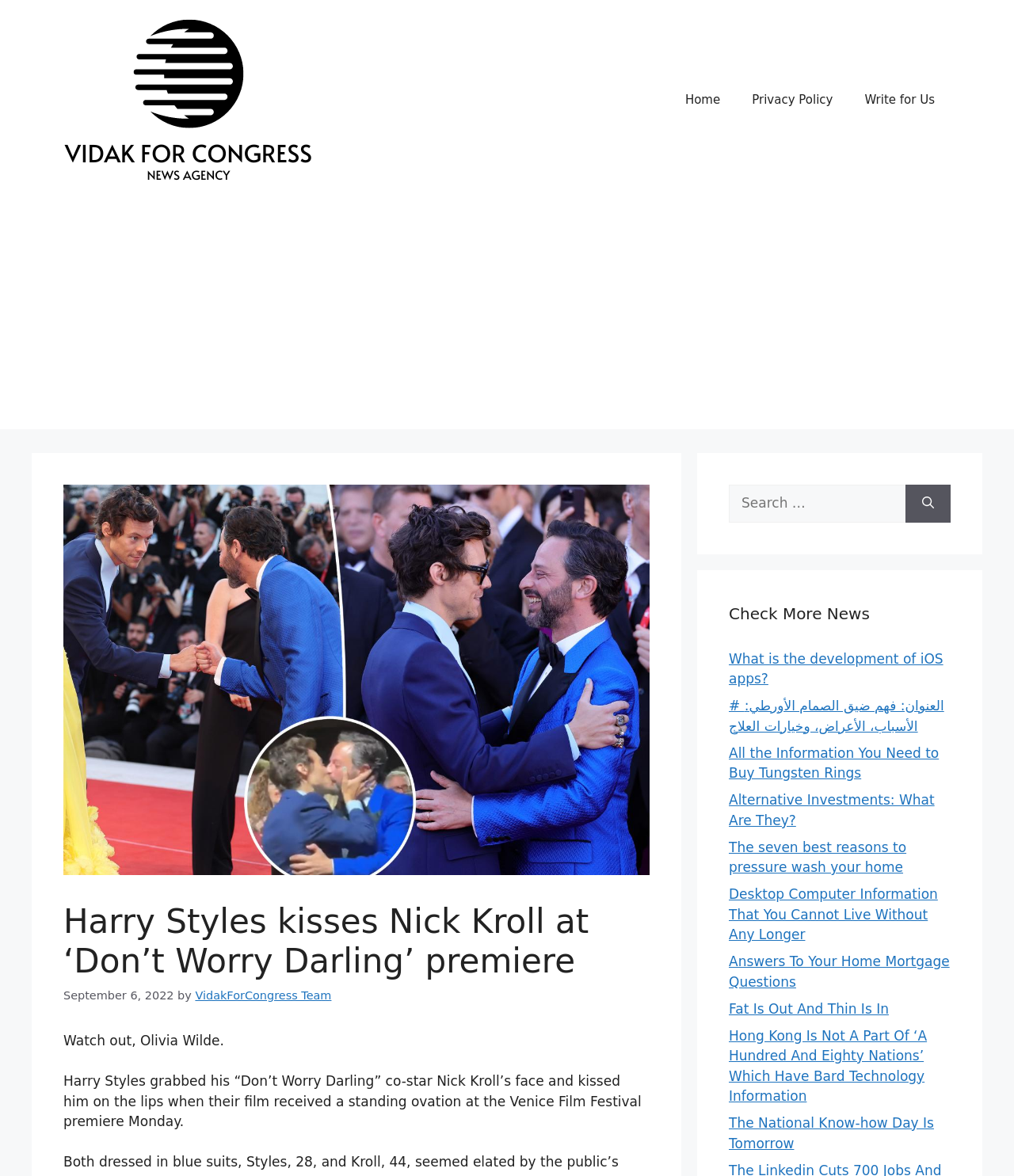Identify the bounding box coordinates of the area you need to click to perform the following instruction: "Read the article about Harry Styles kissing Nick Kroll".

[0.062, 0.767, 0.641, 0.854]